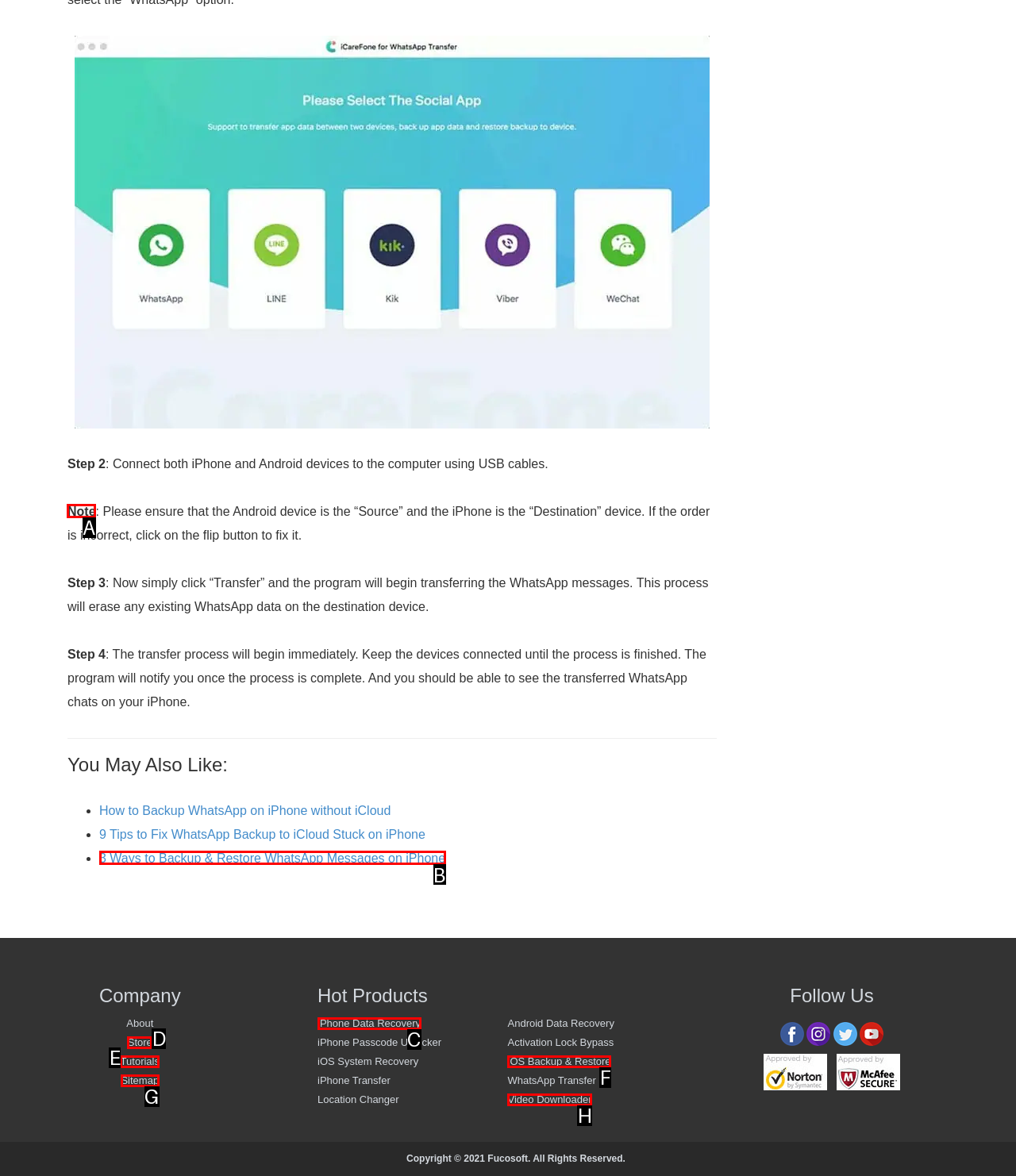Tell me which one HTML element I should click to complete the following task: Search for something
Answer with the option's letter from the given choices directly.

None